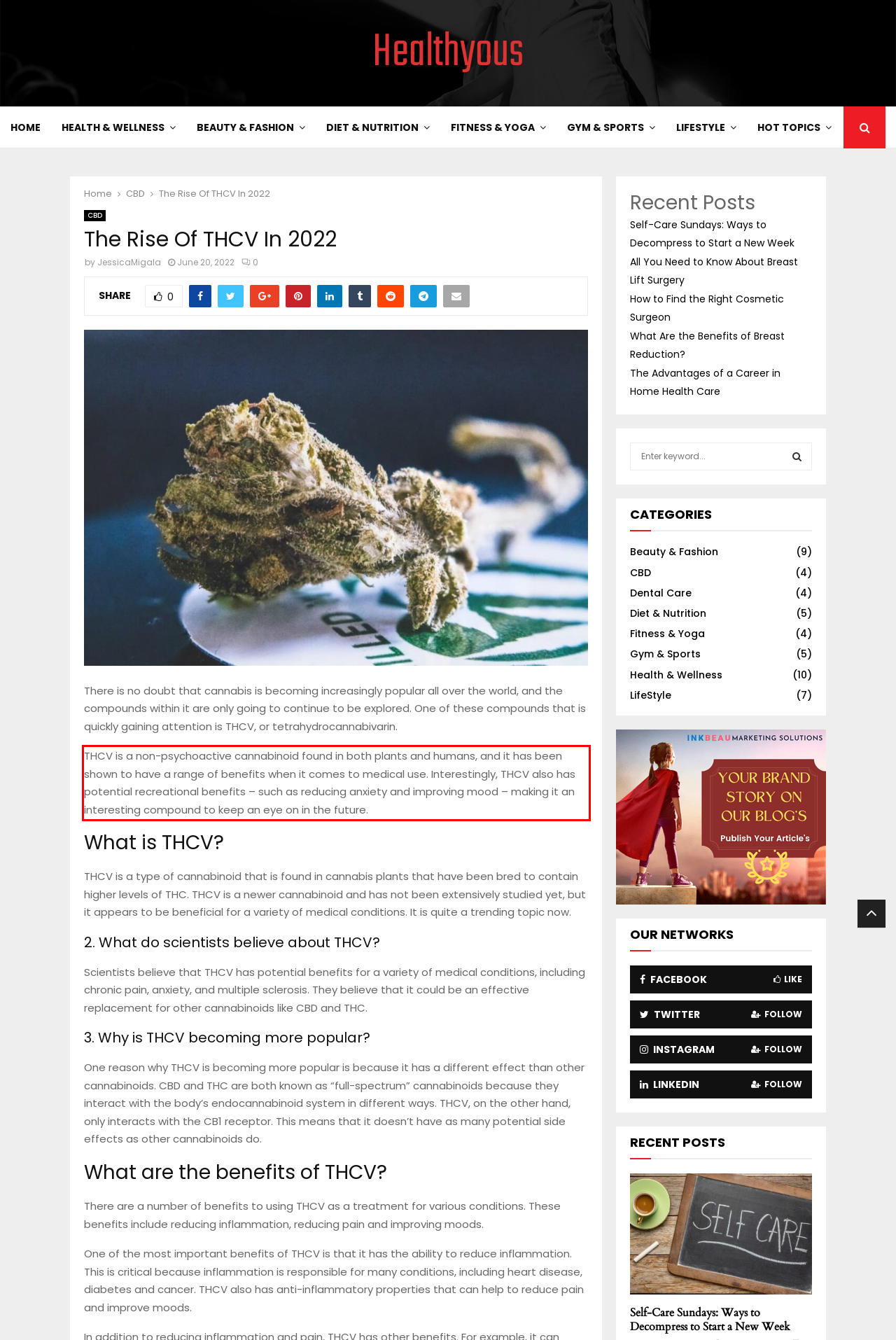Given a screenshot of a webpage, locate the red bounding box and extract the text it encloses.

THCV is a non-psychoactive cannabinoid found in both plants and humans, and it has been shown to have a range of benefits when it comes to medical use. Interestingly, THCV also has potential recreational benefits – such as reducing anxiety and improving mood – making it an interesting compound to keep an eye on in the future.